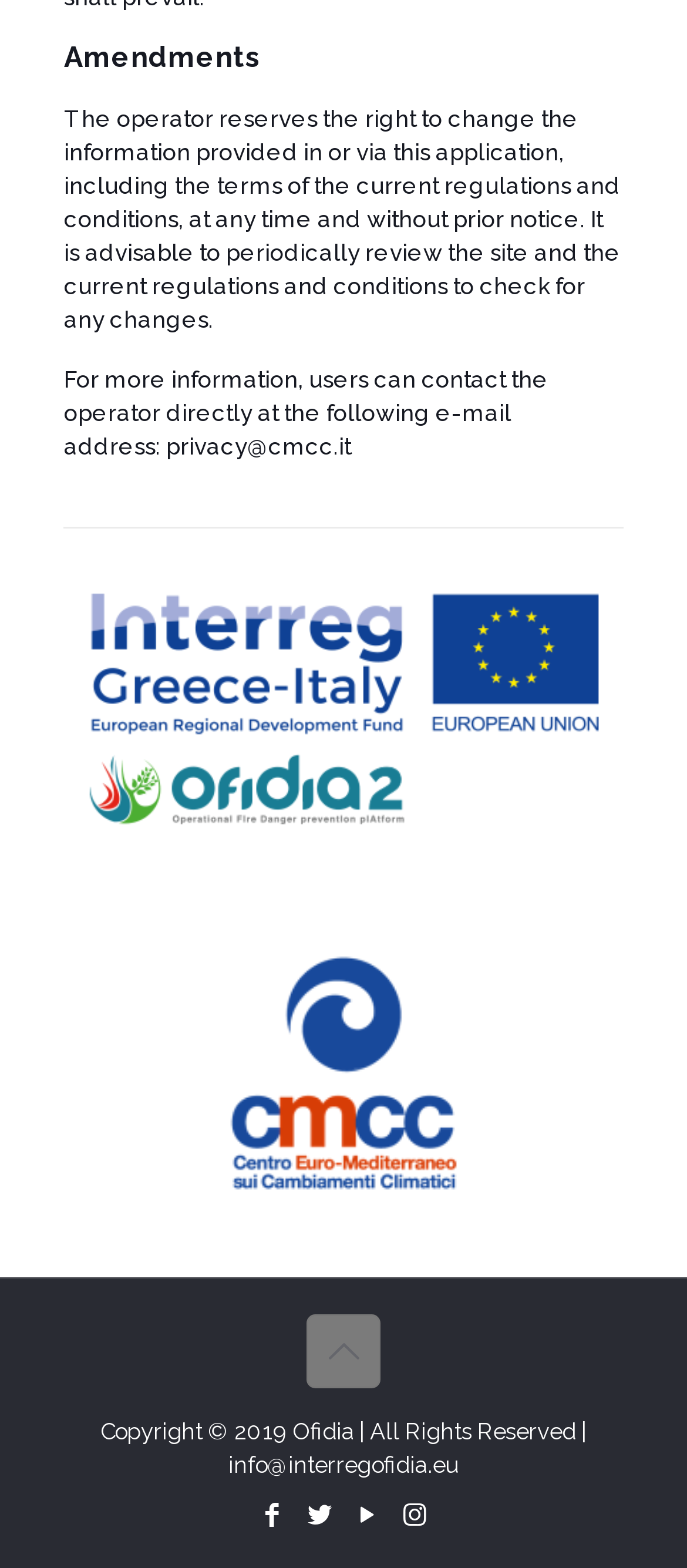Respond concisely with one word or phrase to the following query:
What is the email address provided at the bottom of the page?

info@interregofidia.eu